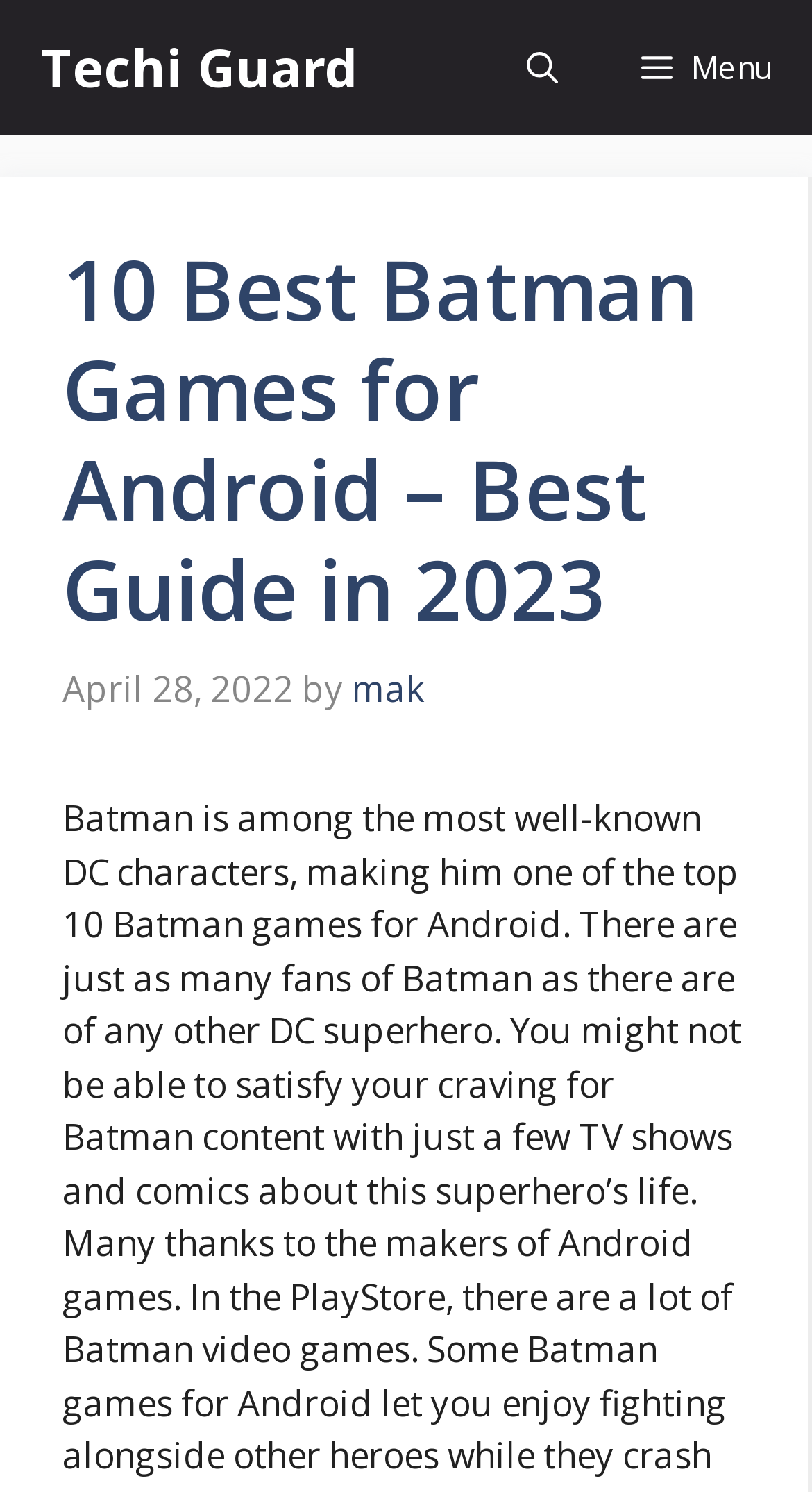Using the given element description, provide the bounding box coordinates (top-left x, top-left y, bottom-right x, bottom-right y) for the corresponding UI element in the screenshot: How to write essays

None